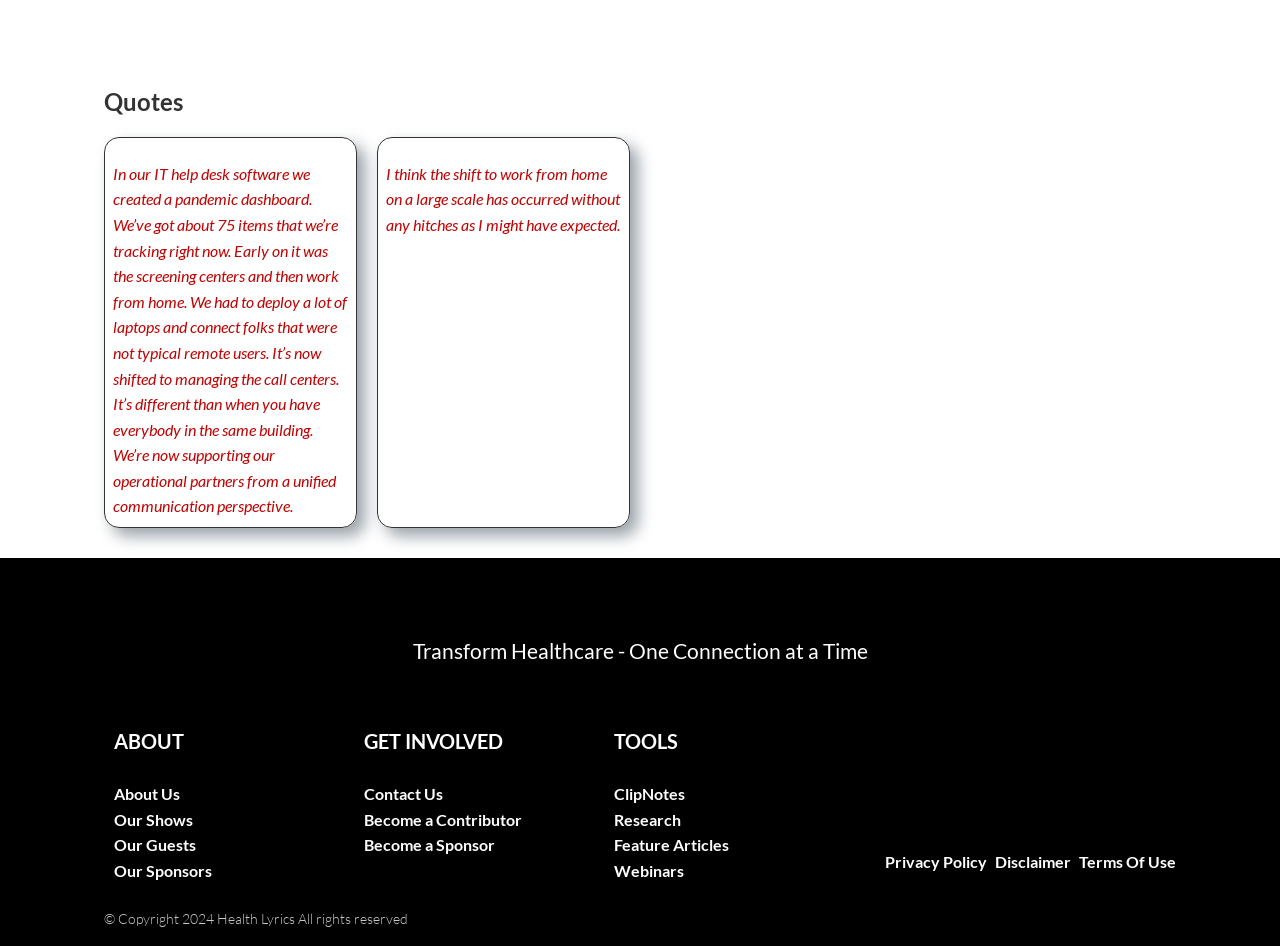What is the main topic of this website?
From the screenshot, supply a one-word or short-phrase answer.

Healthcare